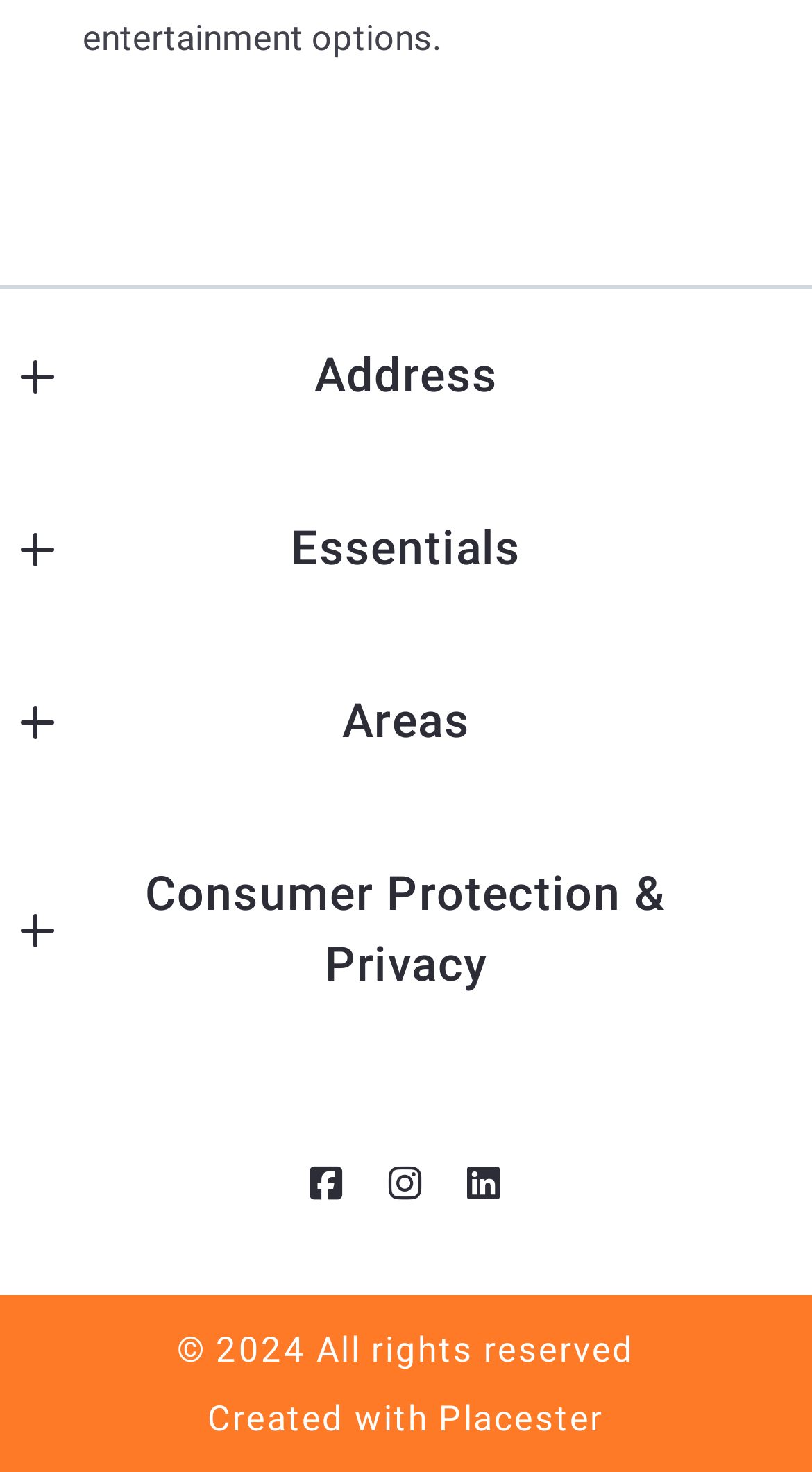Identify the bounding box coordinates for the element you need to click to achieve the following task: "Check DMCA compliance". The coordinates must be four float values ranging from 0 to 1, formatted as [left, top, right, bottom].

[0.302, 0.708, 0.698, 0.736]